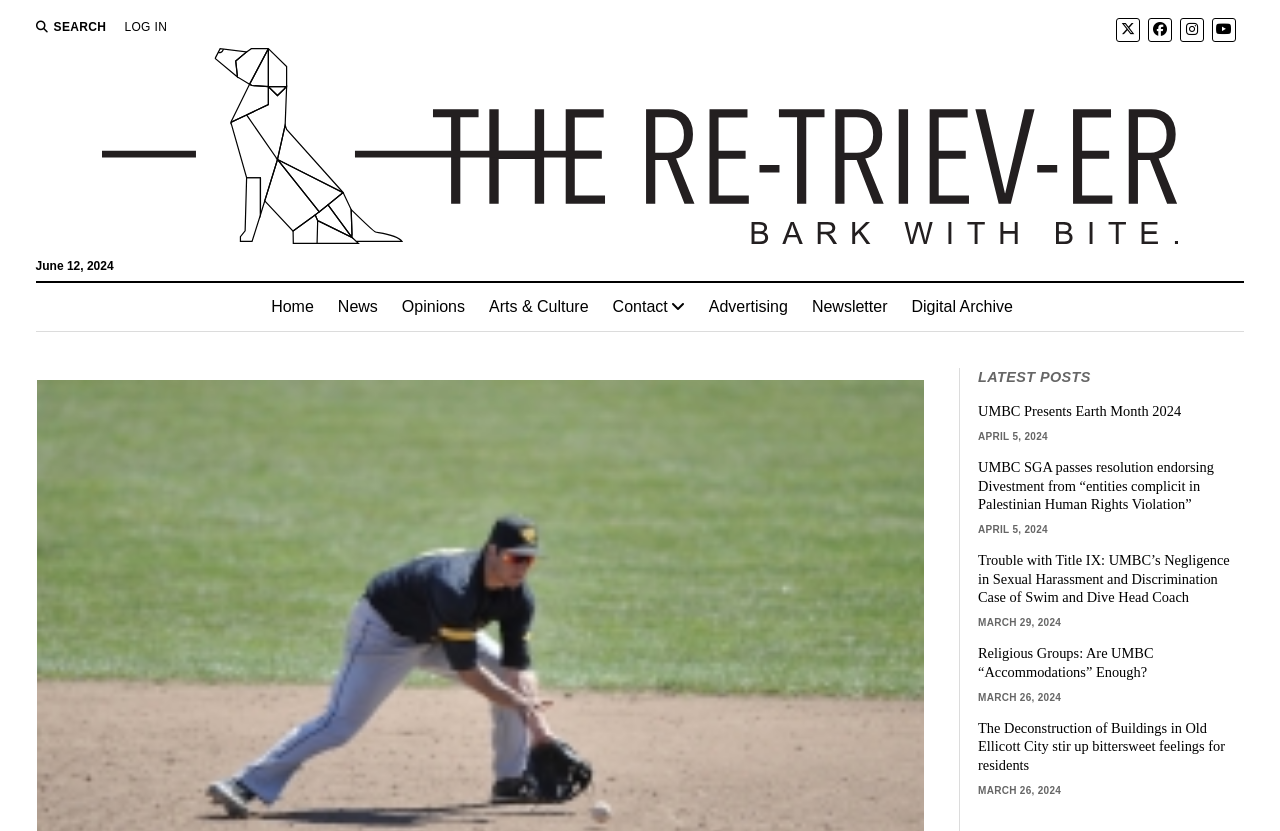Specify the bounding box coordinates (top-left x, top-left y, bottom-right x, bottom-right y) of the UI element in the screenshot that matches this description: Arts & Culture

[0.373, 0.34, 0.469, 0.398]